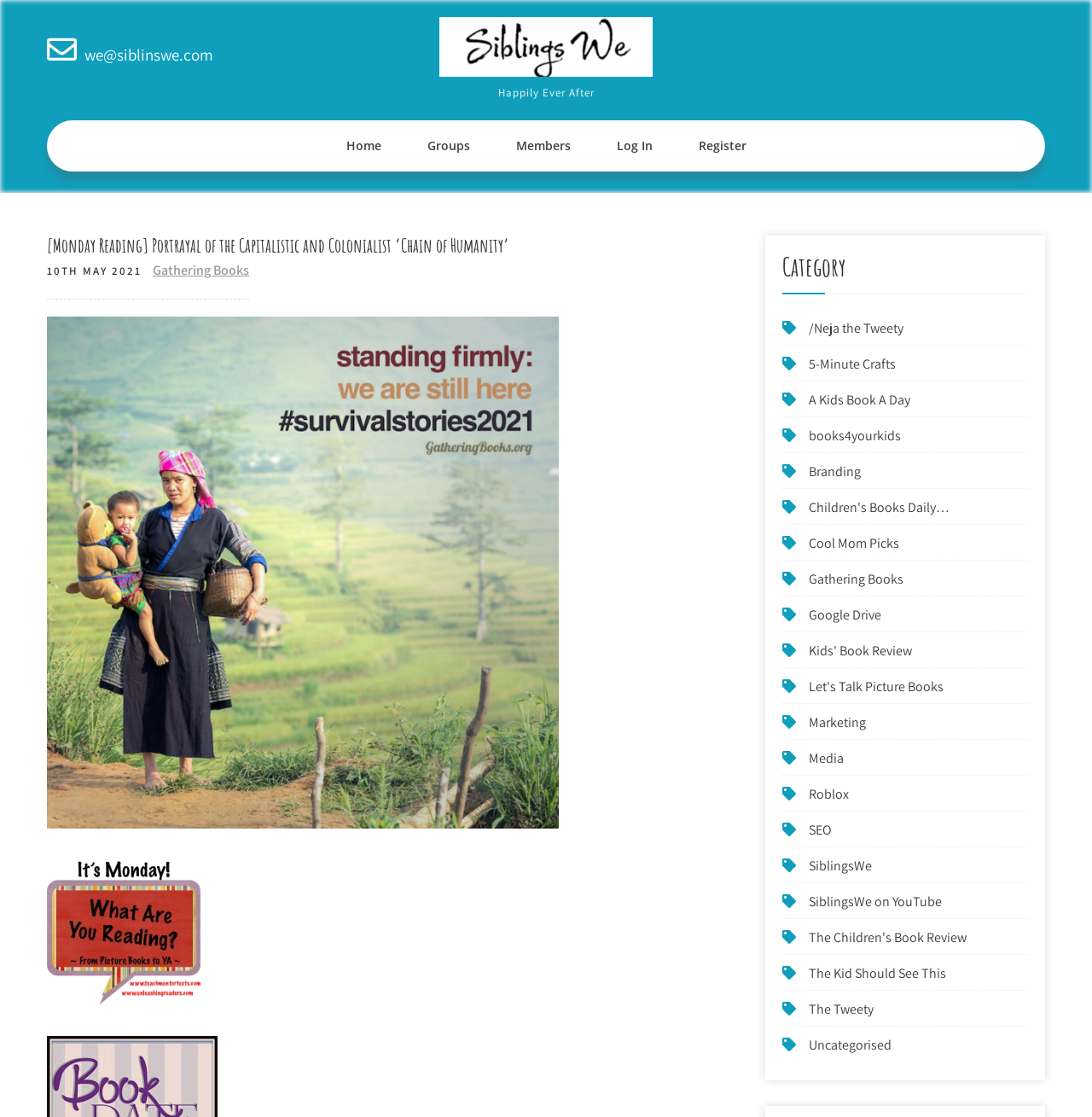From the element description The Children's Book Review, predict the bounding box coordinates of the UI element. The coordinates must be specified in the format (top-left x, top-left y, bottom-right x, bottom-right y) and should be within the 0 to 1 range.

[0.741, 0.831, 0.885, 0.847]